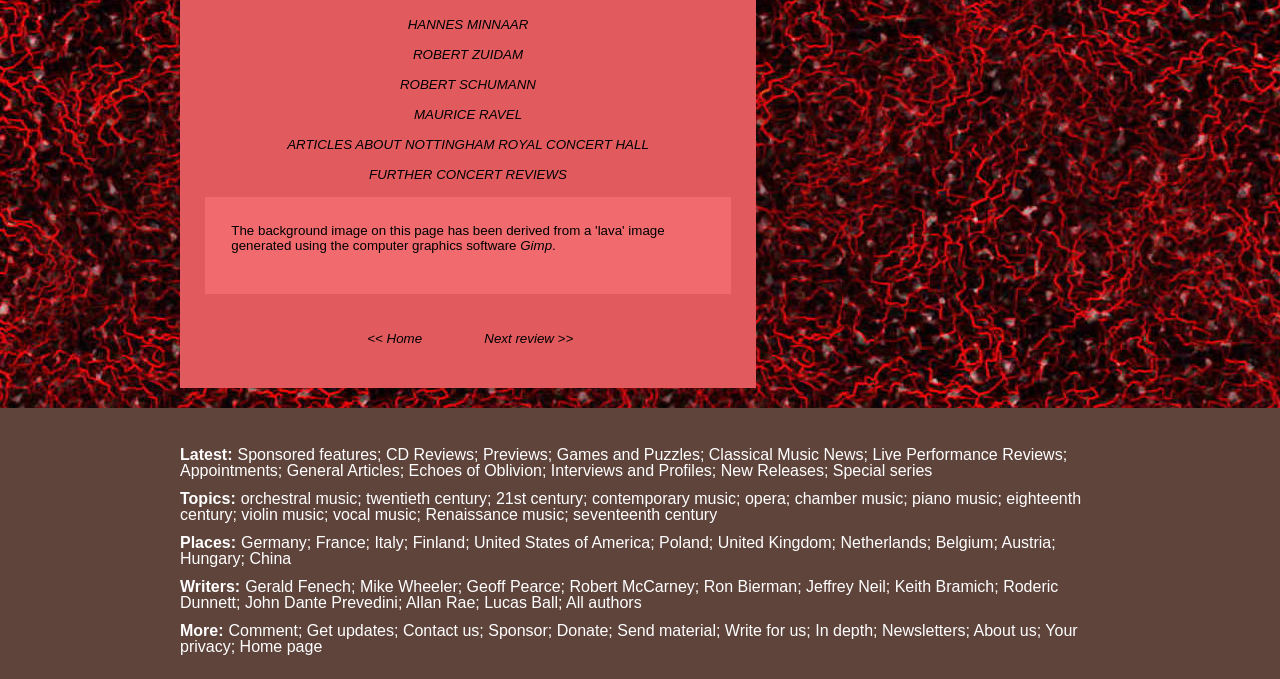Locate the bounding box coordinates of the element I should click to achieve the following instruction: "Contact Sales".

None